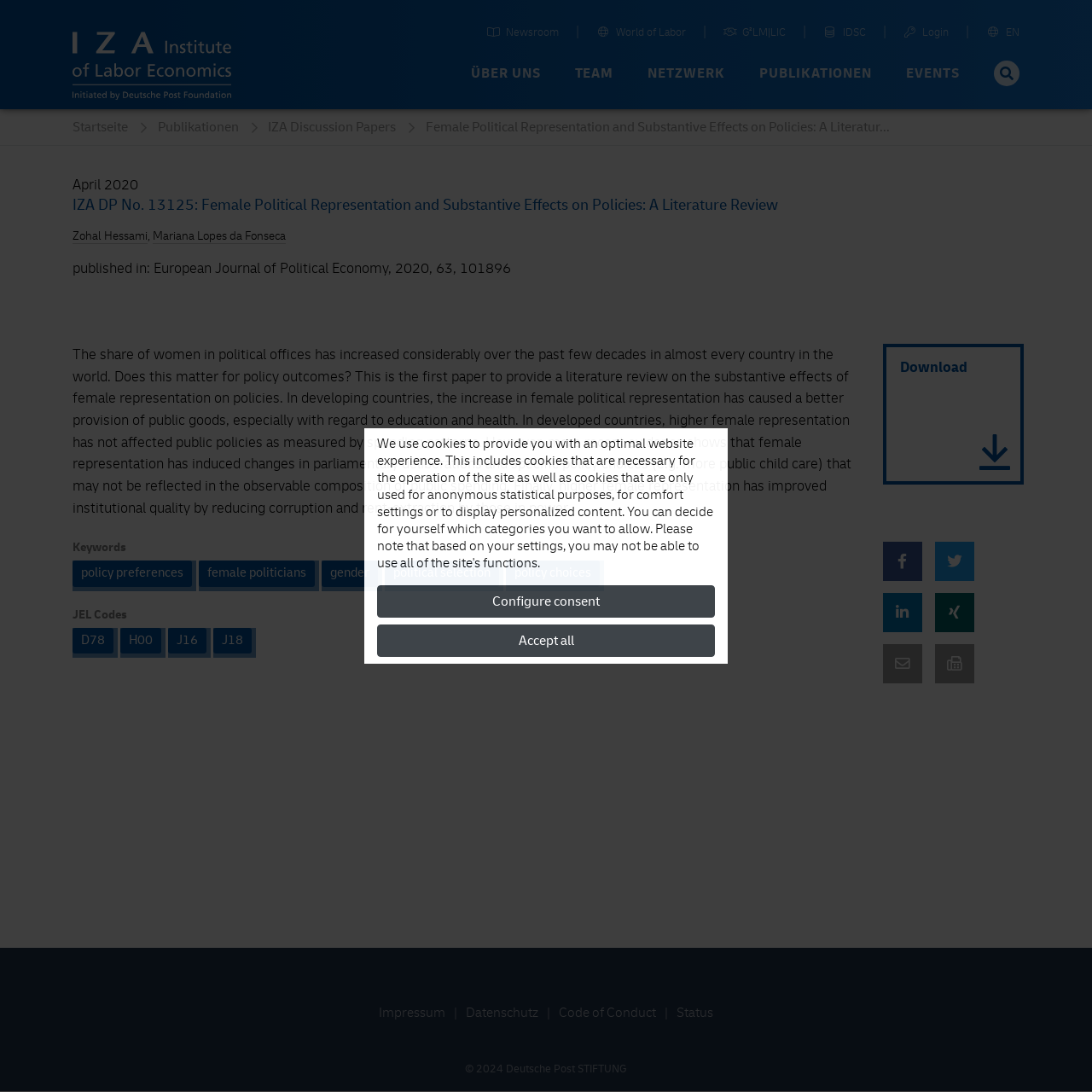Extract the bounding box coordinates of the UI element described: "World of Labor". Provide the coordinates in the format [left, top, right, bottom] with values ranging from 0 to 1.

[0.546, 0.025, 0.628, 0.039]